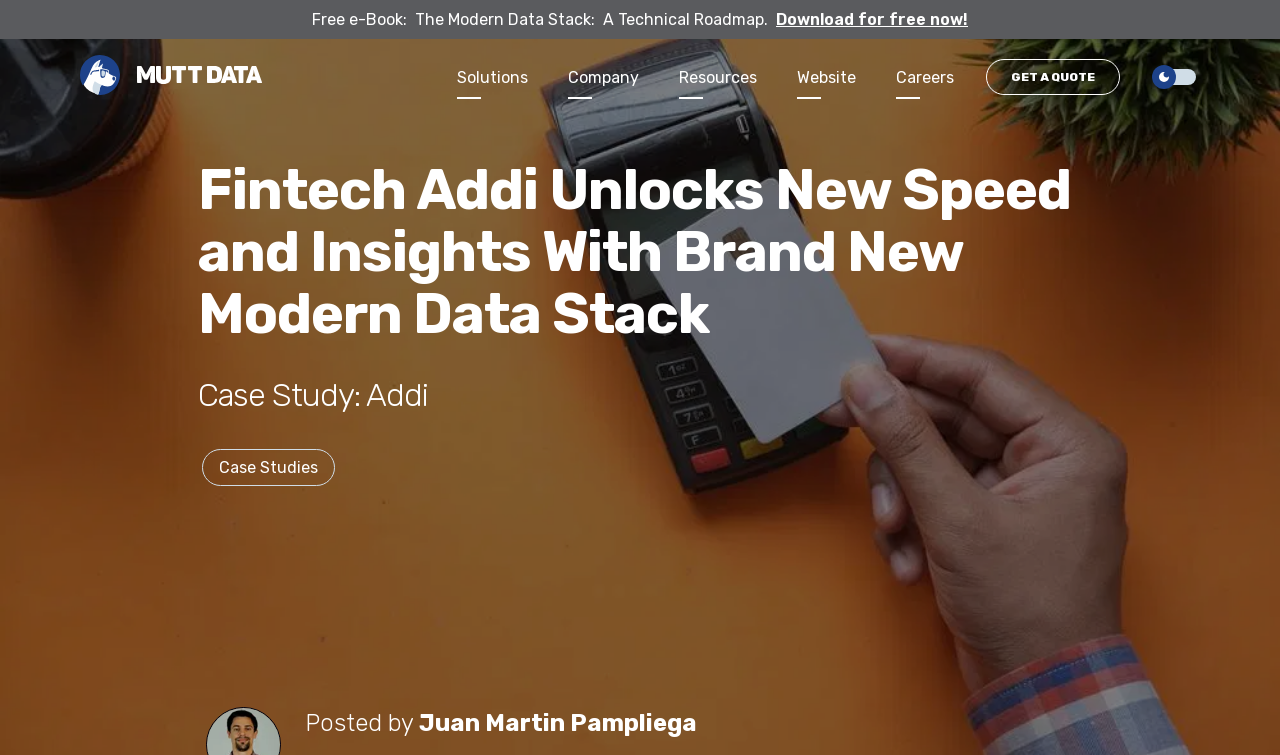Please determine the bounding box coordinates of the element to click on in order to accomplish the following task: "Get a quote". Ensure the coordinates are four float numbers ranging from 0 to 1, i.e., [left, top, right, bottom].

[0.77, 0.078, 0.875, 0.126]